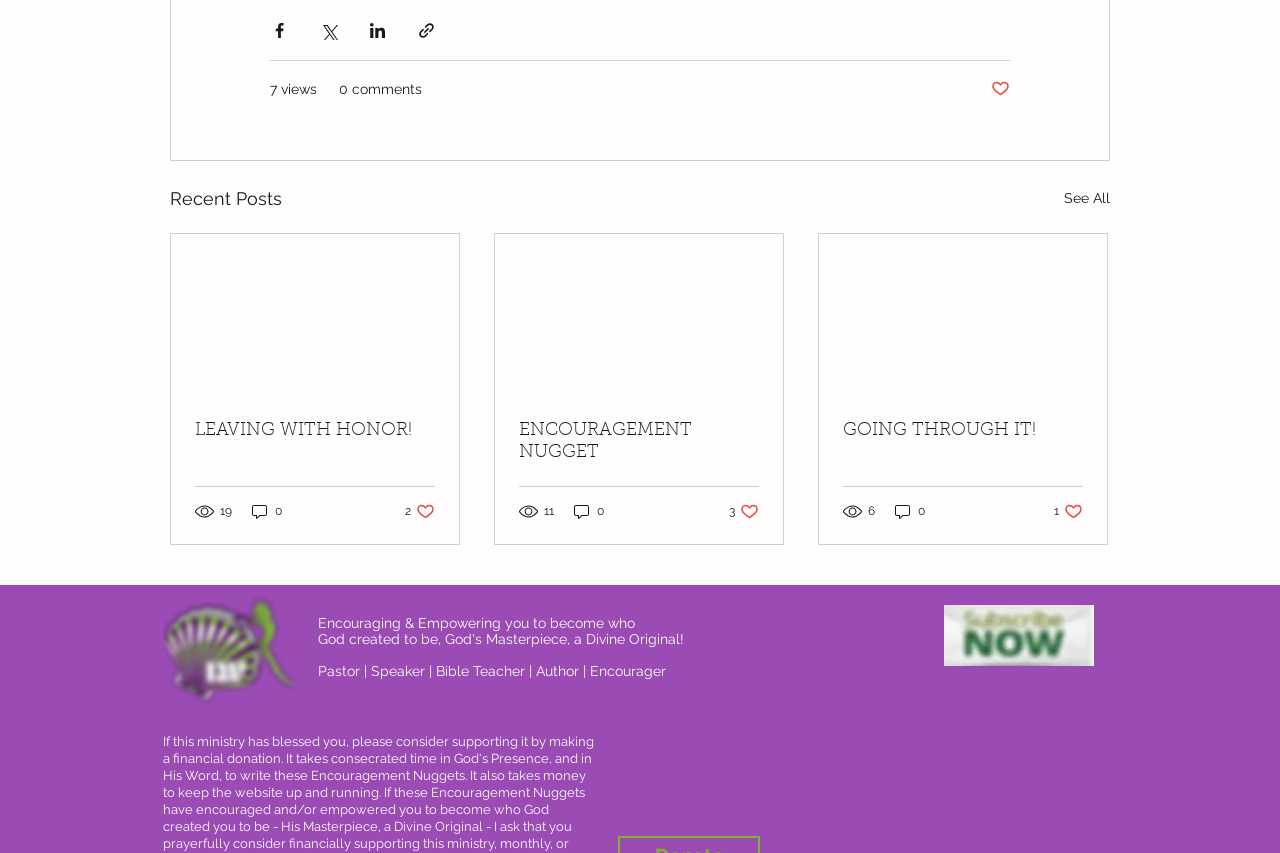What social media platforms are listed at the bottom?
Please provide a detailed and comprehensive answer to the question.

The social media platforms listed at the bottom of the webpage are Facebook, Twitter, YouTube, LinkedIn, and Instagram, as indicated by the icons and text in the 'Social Bar' section.